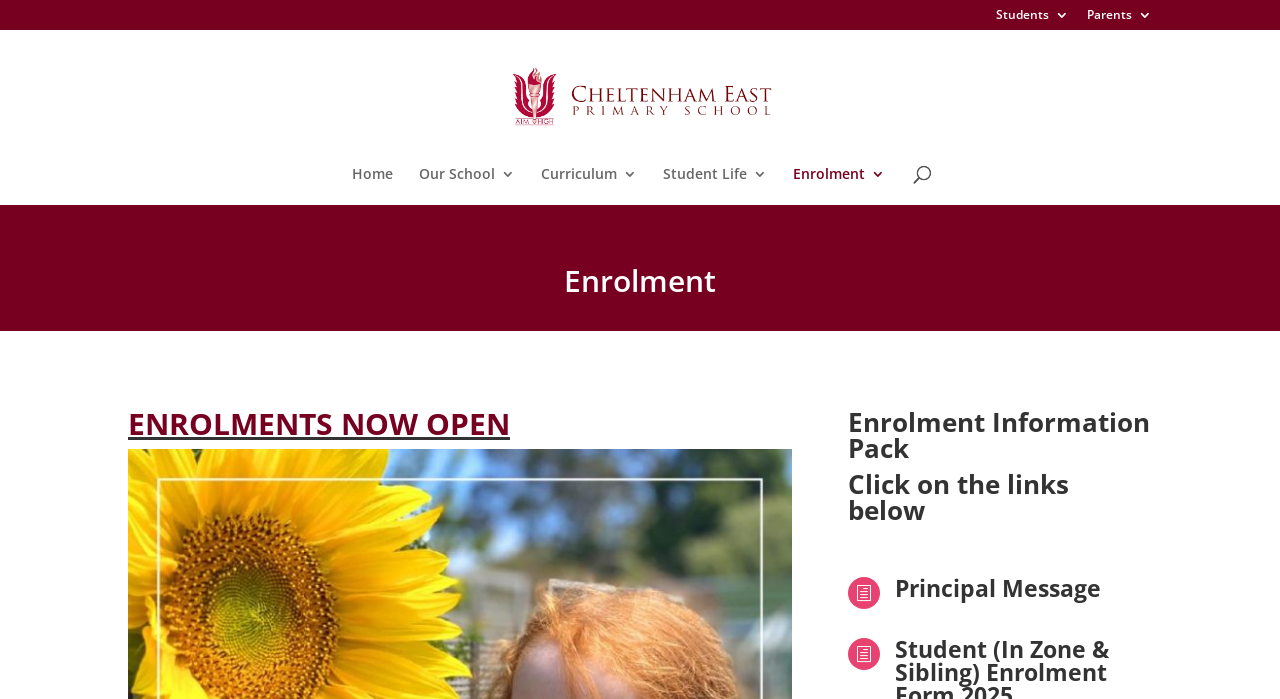Identify the bounding box coordinates for the region to click in order to carry out this instruction: "Go to the 'Home' page". Provide the coordinates using four float numbers between 0 and 1, formatted as [left, top, right, bottom].

[0.275, 0.239, 0.307, 0.293]